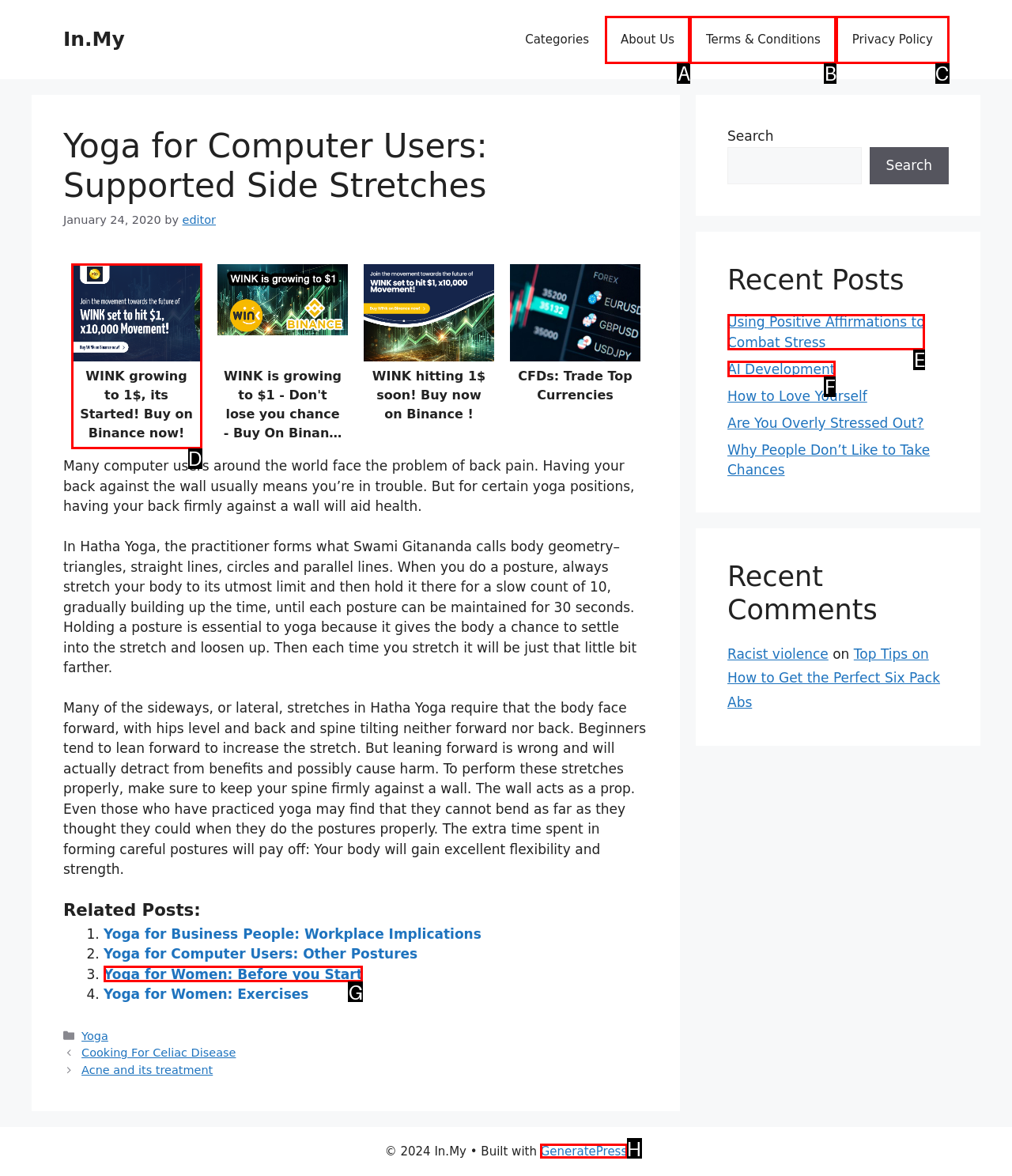Which UI element corresponds to this description: Terms & Conditions
Reply with the letter of the correct option.

B